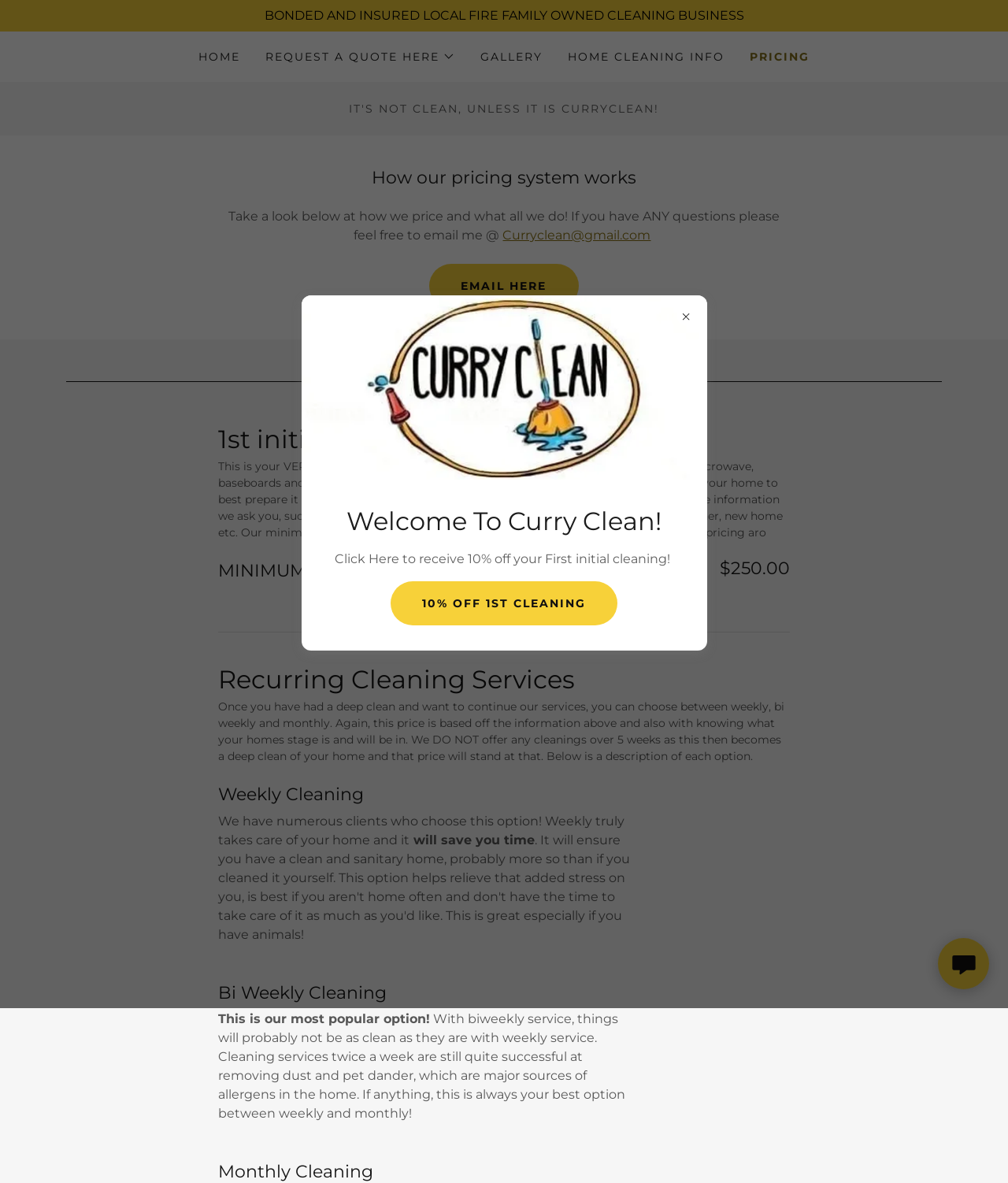Please provide a detailed answer to the question below by examining the image:
What is the purpose of the initial deep clean?

I found the answer by reading the '1st initial deep Clean' section, which explains that the initial deep clean is a top-to-bottom clean that prepares the home for future recurring cleanings.